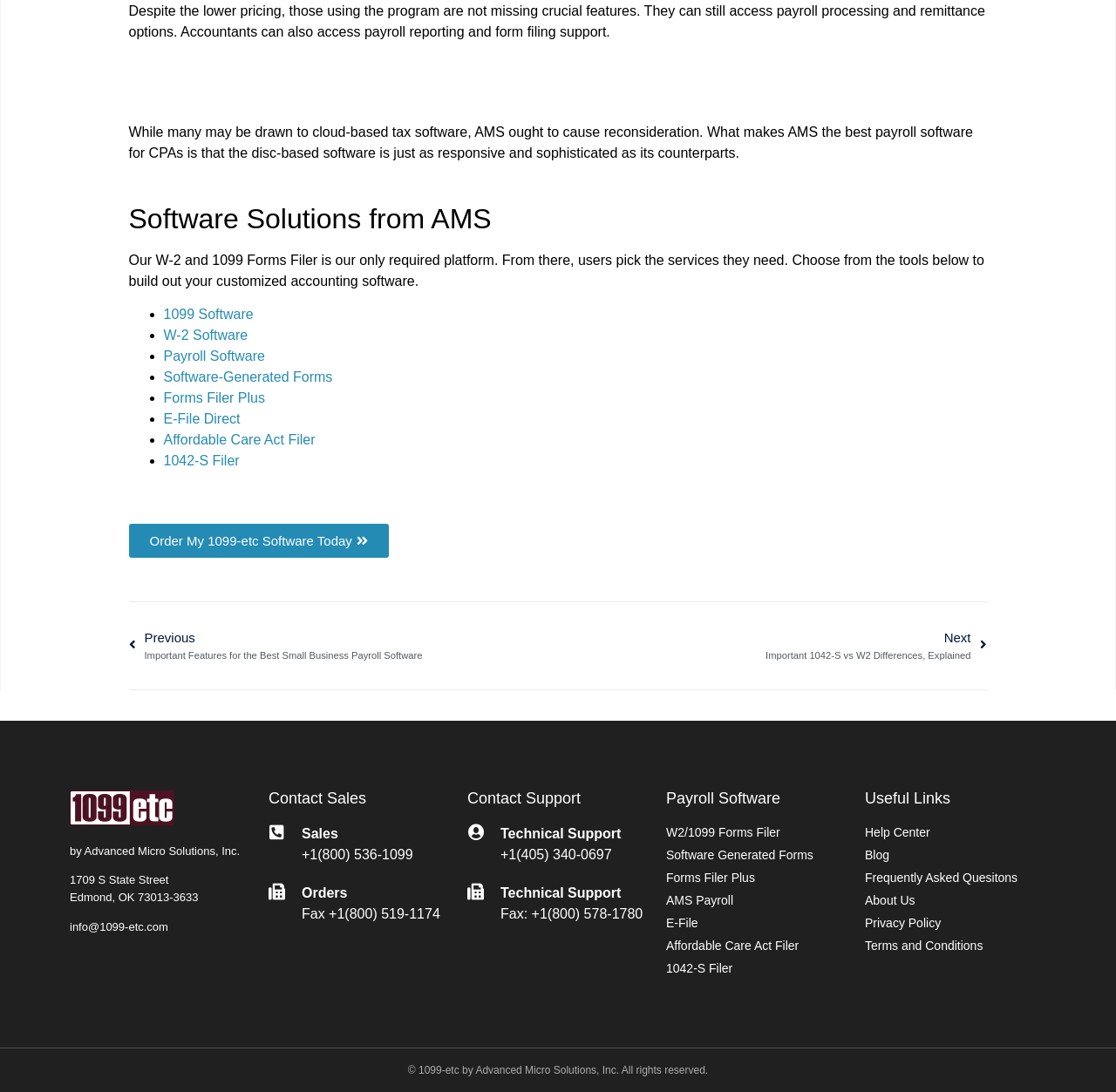Please find and report the bounding box coordinates of the element to click in order to perform the following action: "Get help from the help center". The coordinates should be expressed as four float numbers between 0 and 1, in the format [left, top, right, bottom].

[0.775, 0.754, 0.938, 0.771]